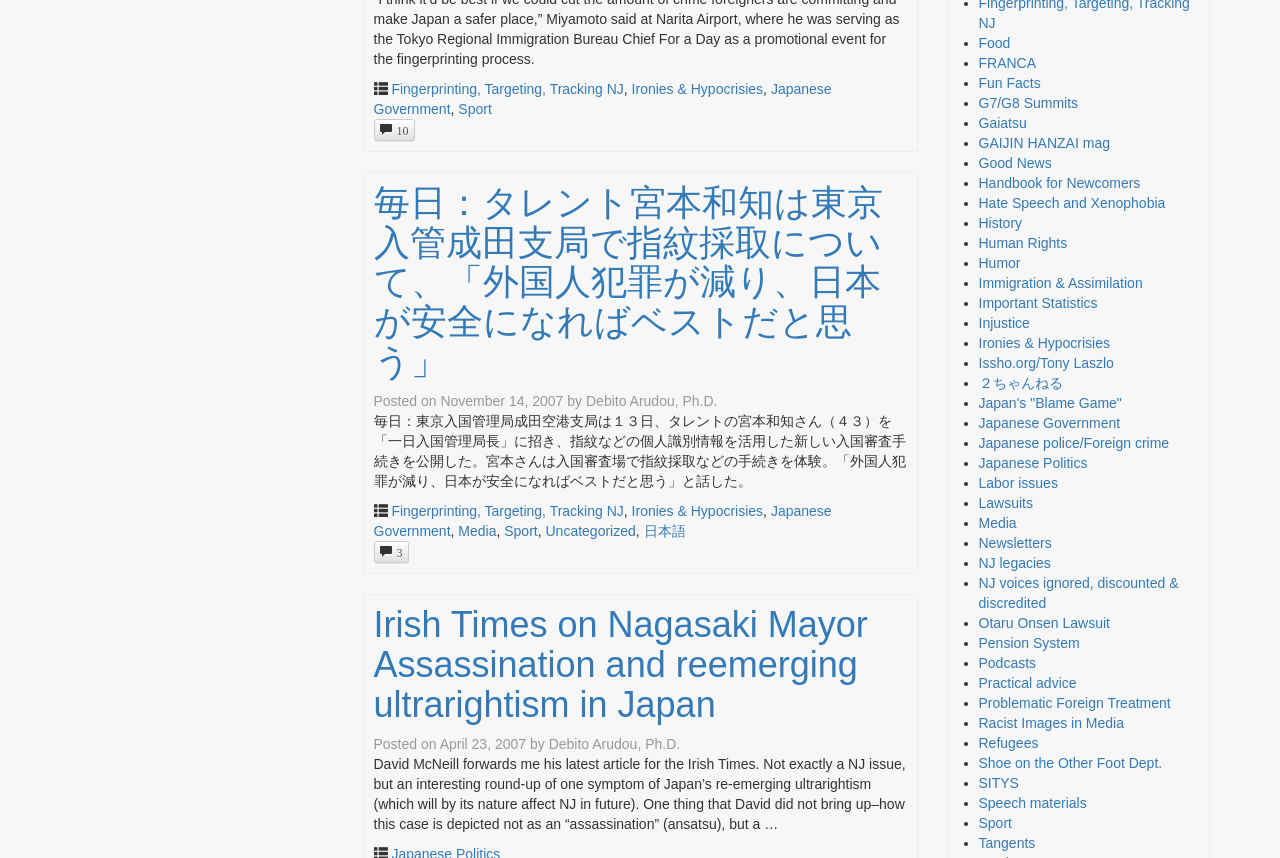Determine the bounding box coordinates of the clickable region to carry out the instruction: "Donate Today".

None